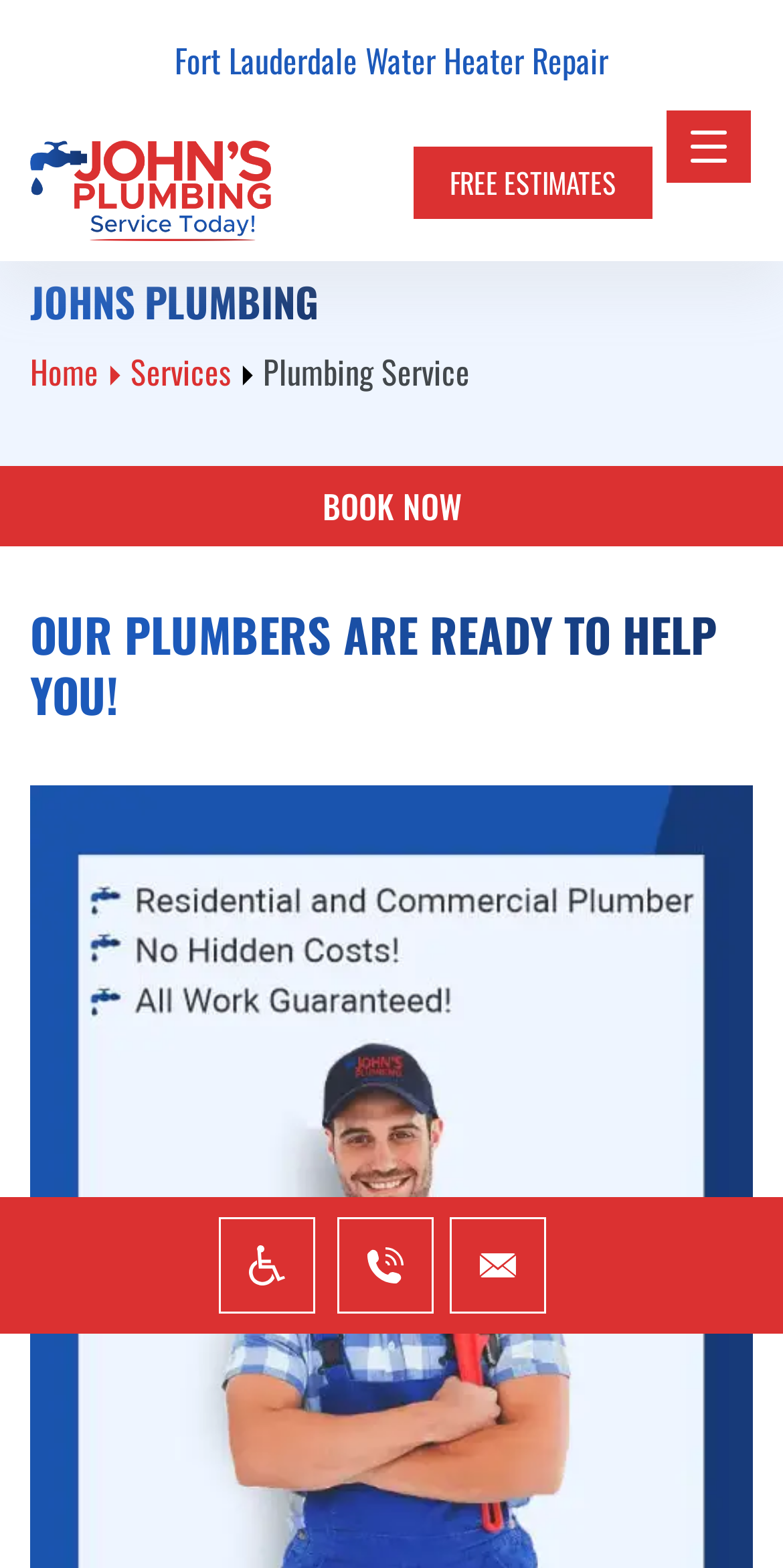Locate the bounding box coordinates of the clickable area to execute the instruction: "Contact a plumber". Provide the coordinates as four float numbers between 0 and 1, represented as [left, top, right, bottom].

[0.574, 0.776, 0.697, 0.838]